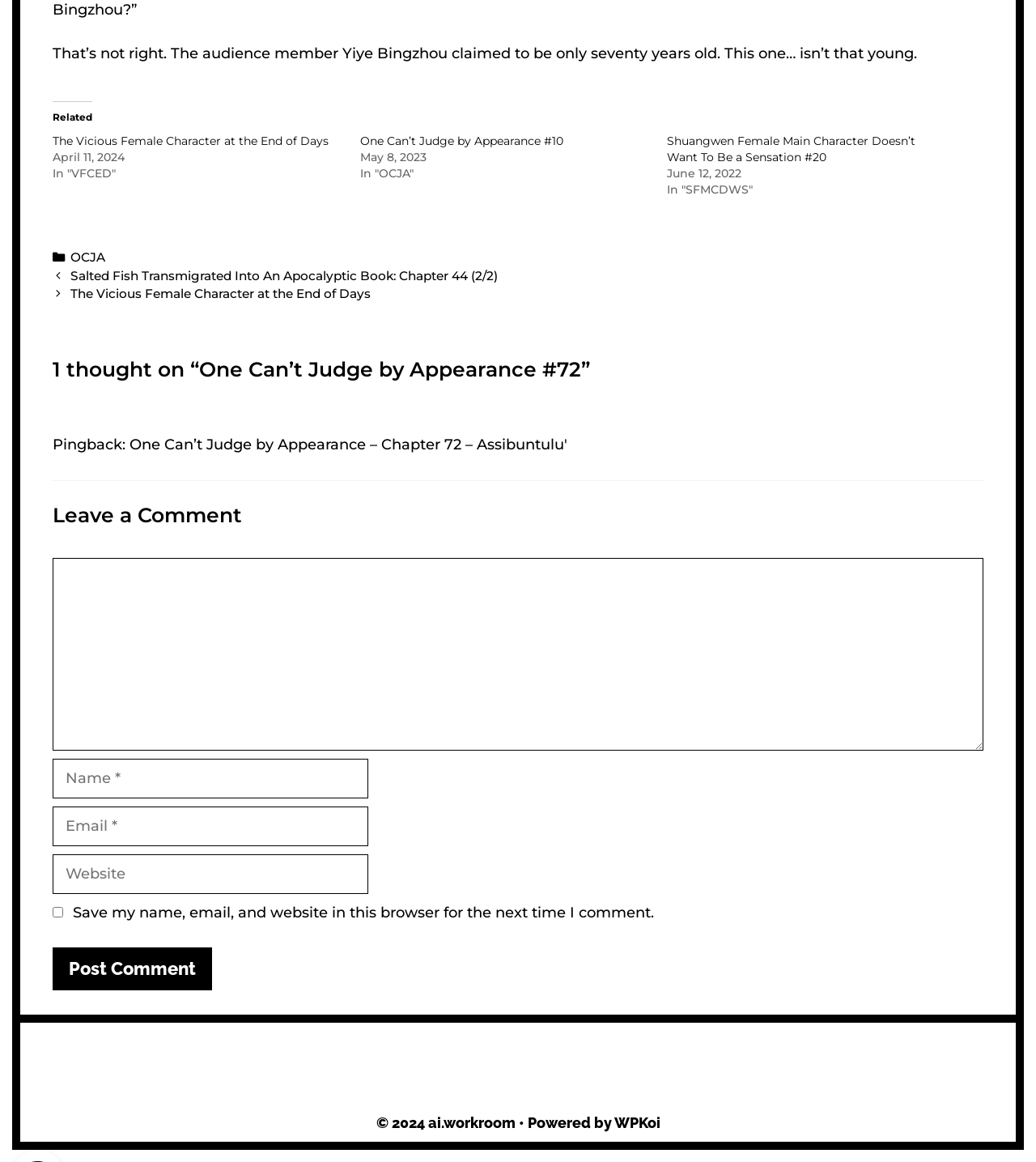Using the description "parent_node: Comment name="comment"", predict the bounding box of the relevant HTML element.

[0.051, 0.48, 0.949, 0.646]